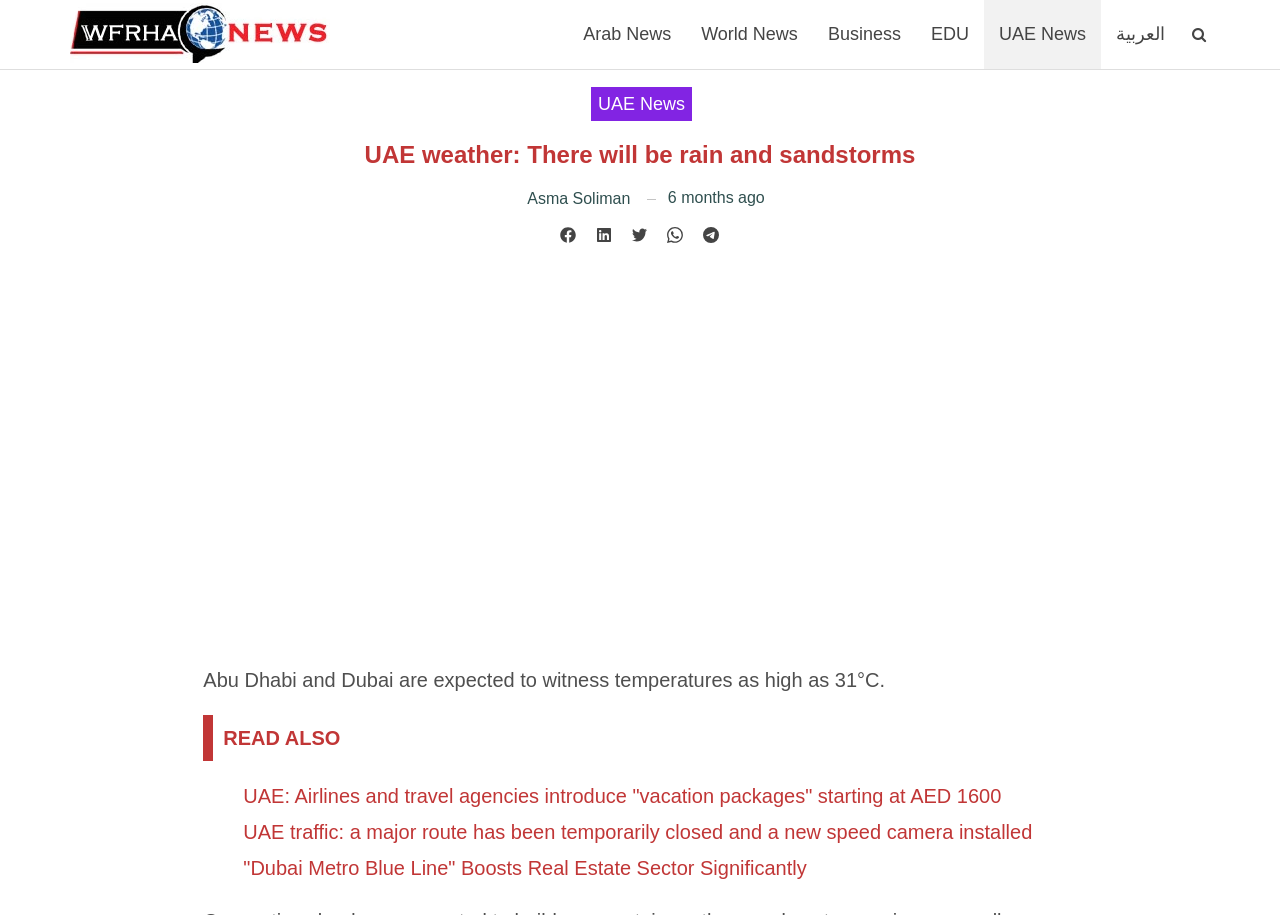Write a detailed summary of the webpage, including text, images, and layout.

The webpage is a news article from Wfrha News, with a title "UAE weather: There will be rain and sandstorms". At the top, there is a navigation menu with links to different sections, including "Arab News", "World News", "Business", "EDU", "UAE News", and "العربية". 

Below the navigation menu, there is a heading with the title of the article, followed by a link to the author's name, "Asma Soliman". Next to the author's name, there is a timestamp indicating that the article was published 6 months ago. 

On the same line as the author's name and timestamp, there are social media links to Facebook, LinkedIn, Twitter, Whatsapp, and Telegram, each accompanied by an icon. 

The main content of the article starts with a paragraph stating that Abu Dhabi and Dubai are expected to witness temperatures as high as 31°C. 

Below the main content, there are three links to related news articles, with titles "UAE: Airlines and travel agencies introduce "vacation packages" starting at AED 1600", "UAE traffic: a major route has been temporarily closed and a new speed camera installed", and '"Dubai Metro Blue Line" Boosts Real Estate Sector Significantly'. These links are preceded by a label "READ ALSO".